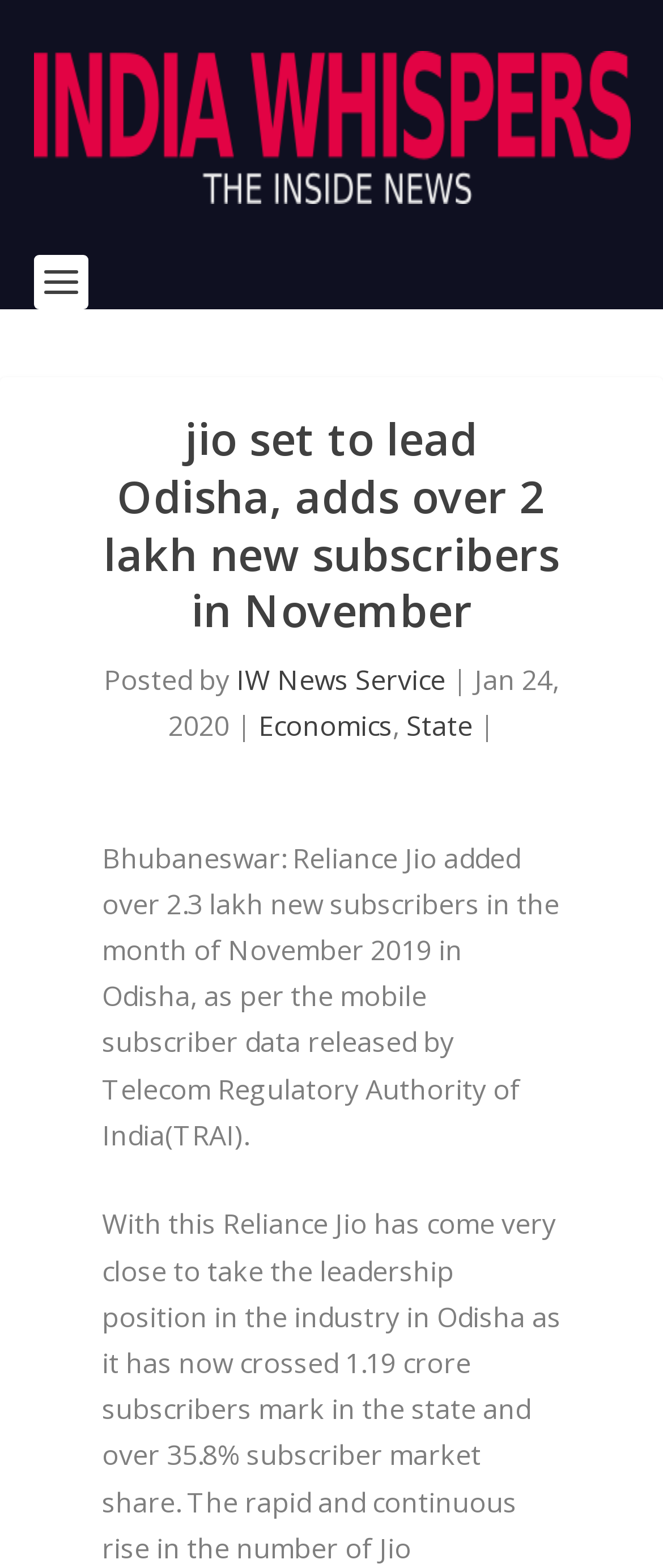What is the category of the article?
Give a thorough and detailed response to the question.

I found the answer by looking at the links below the main heading, where I saw two links labeled 'Economics' and 'State', indicating that the article belongs to these two categories.